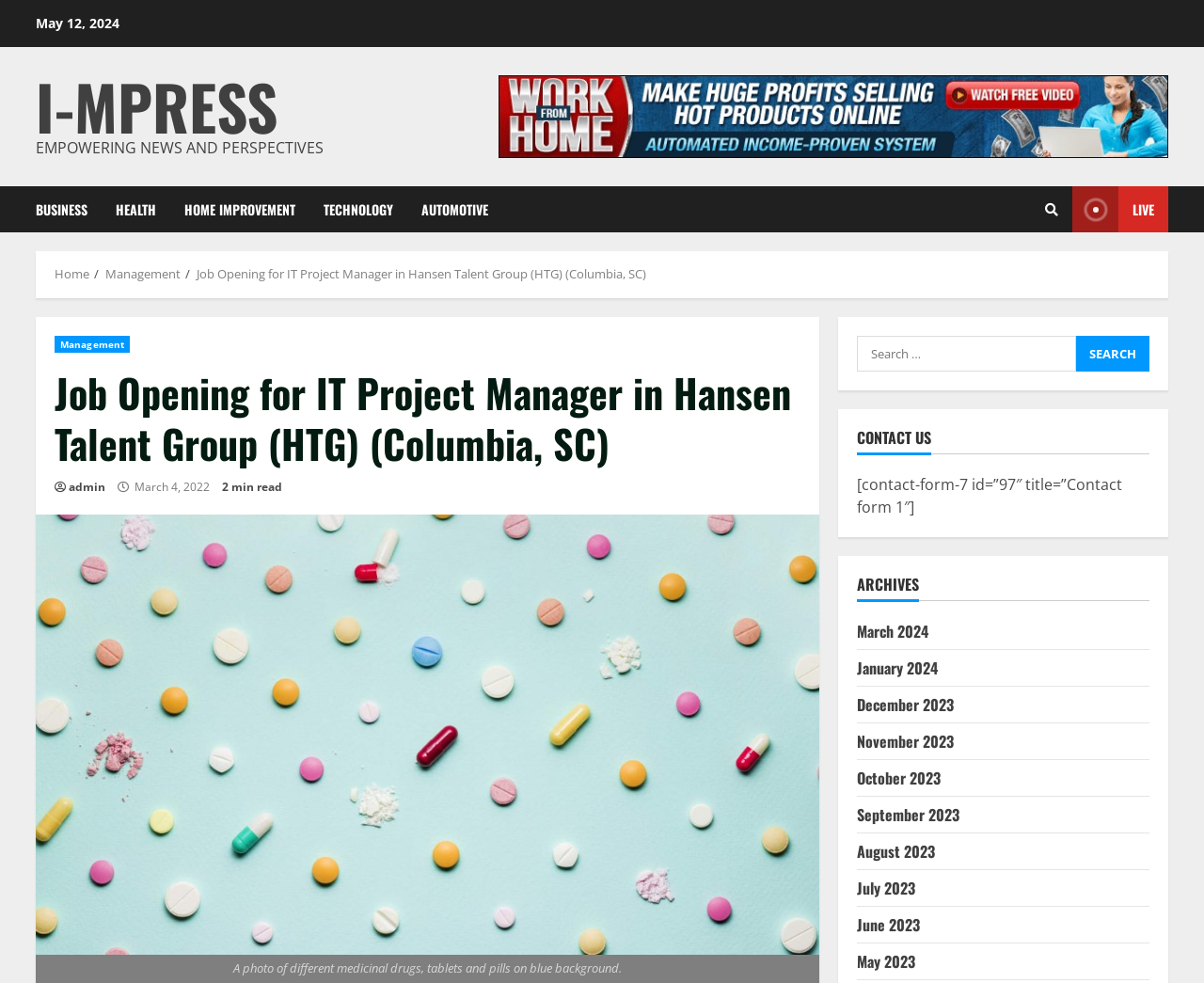What is the author of the article?
Answer the question with a single word or phrase, referring to the image.

admin